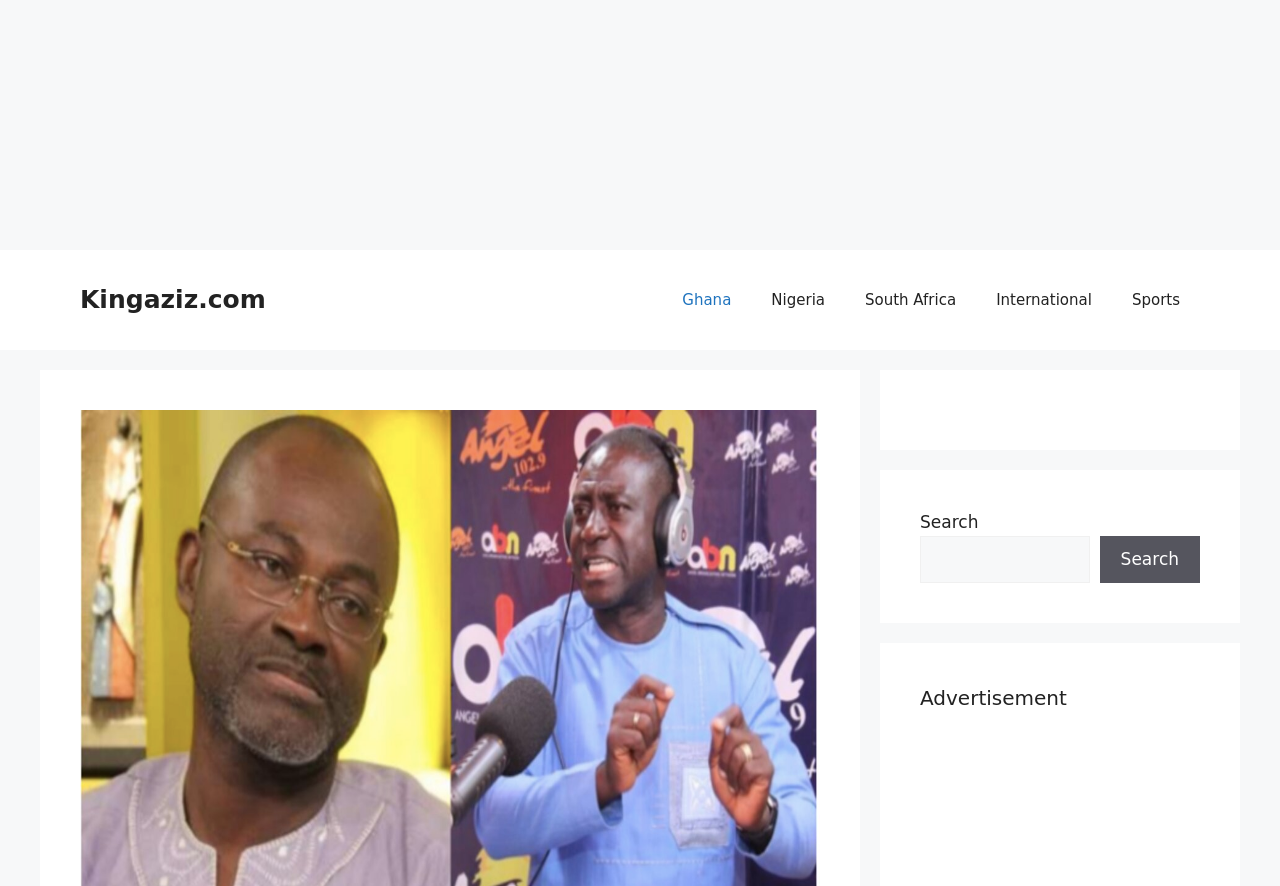How many complementary sections are there?
Identify the answer in the screenshot and reply with a single word or phrase.

2